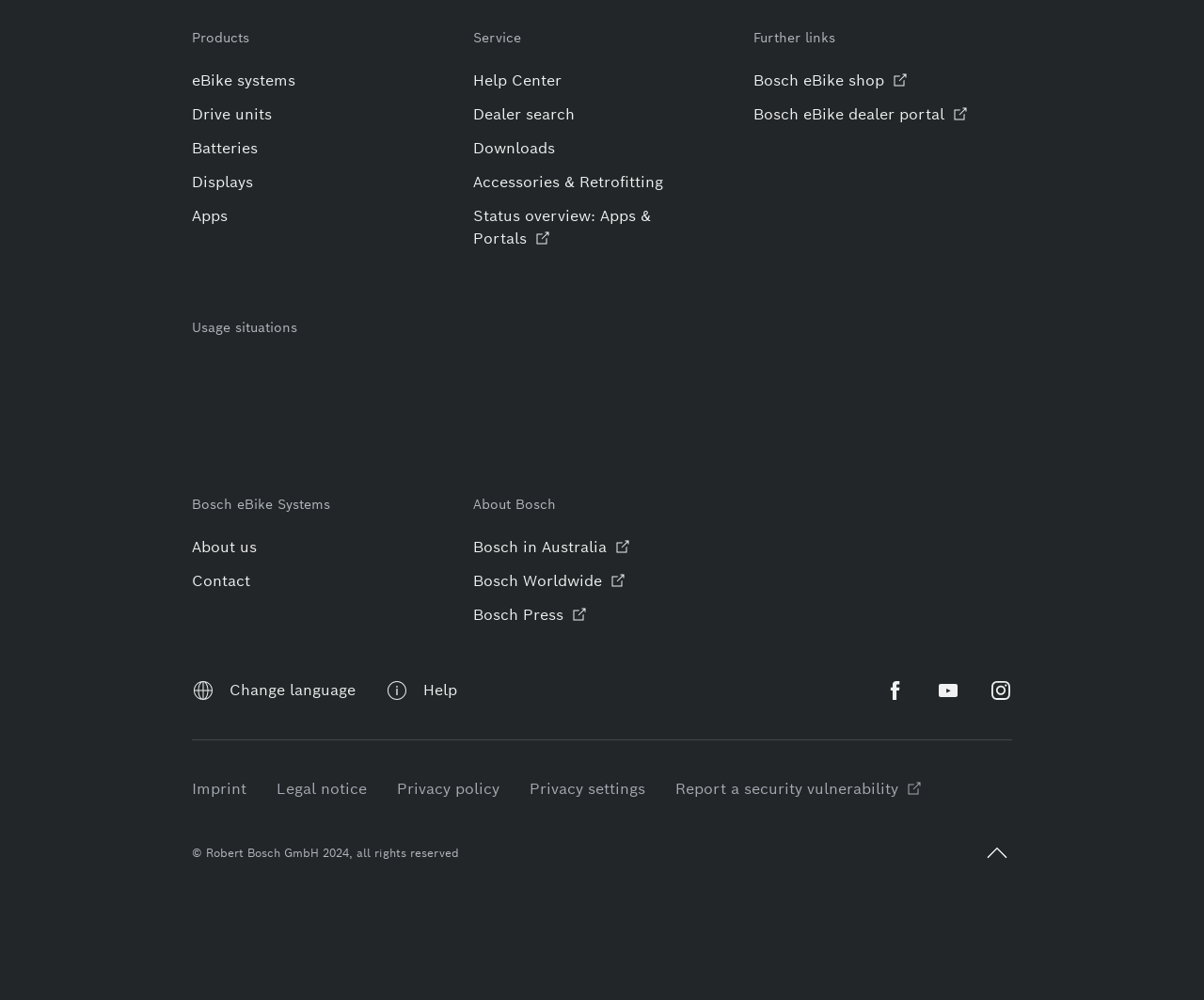Please reply to the following question with a single word or a short phrase:
What type of content is available under 'Usage situations'?

Lifestyle options